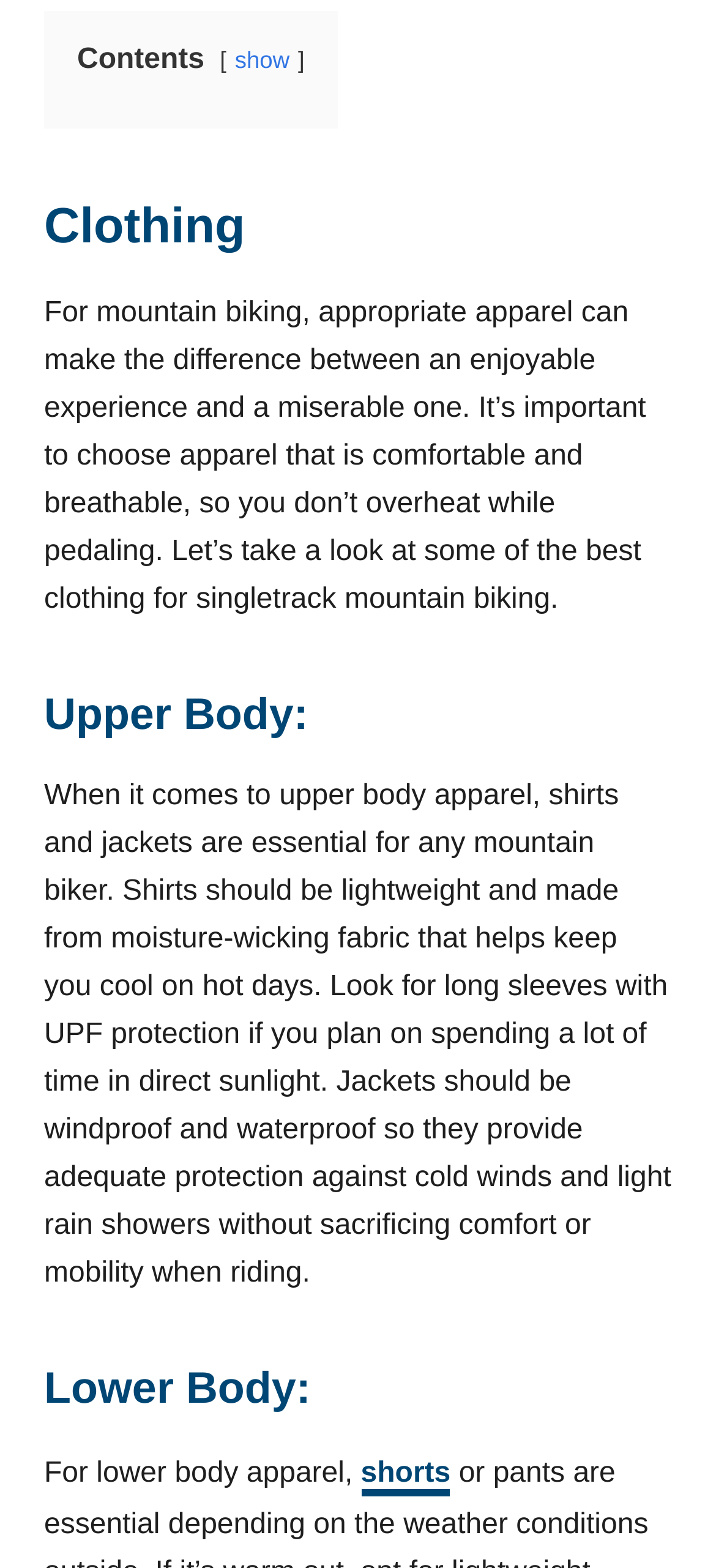Please answer the following question using a single word or phrase: 
What feature should jackets have?

windproof and waterproof